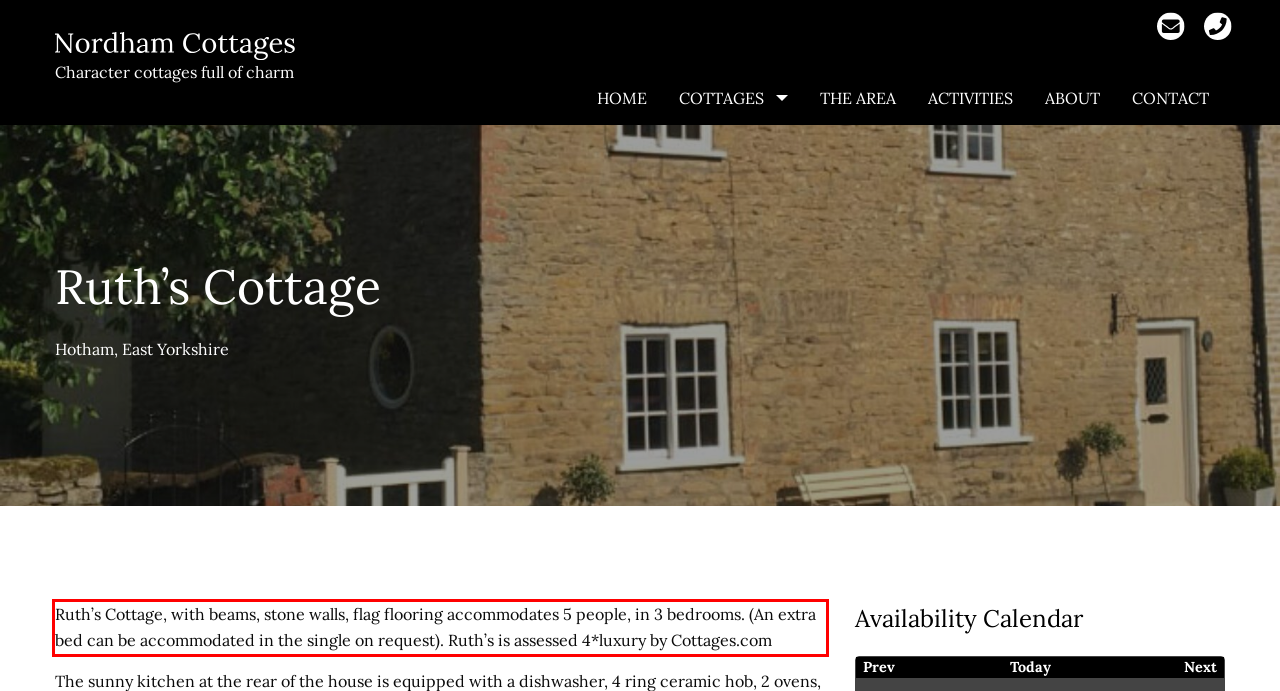Examine the screenshot of the webpage, locate the red bounding box, and perform OCR to extract the text contained within it.

Ruth’s Cottage, with beams, stone walls, flag flooring accommodates 5 people, in 3 bedrooms. (An extra bed can be accommodated in the single on request). Ruth’s is assessed 4*luxury by Cottages.com